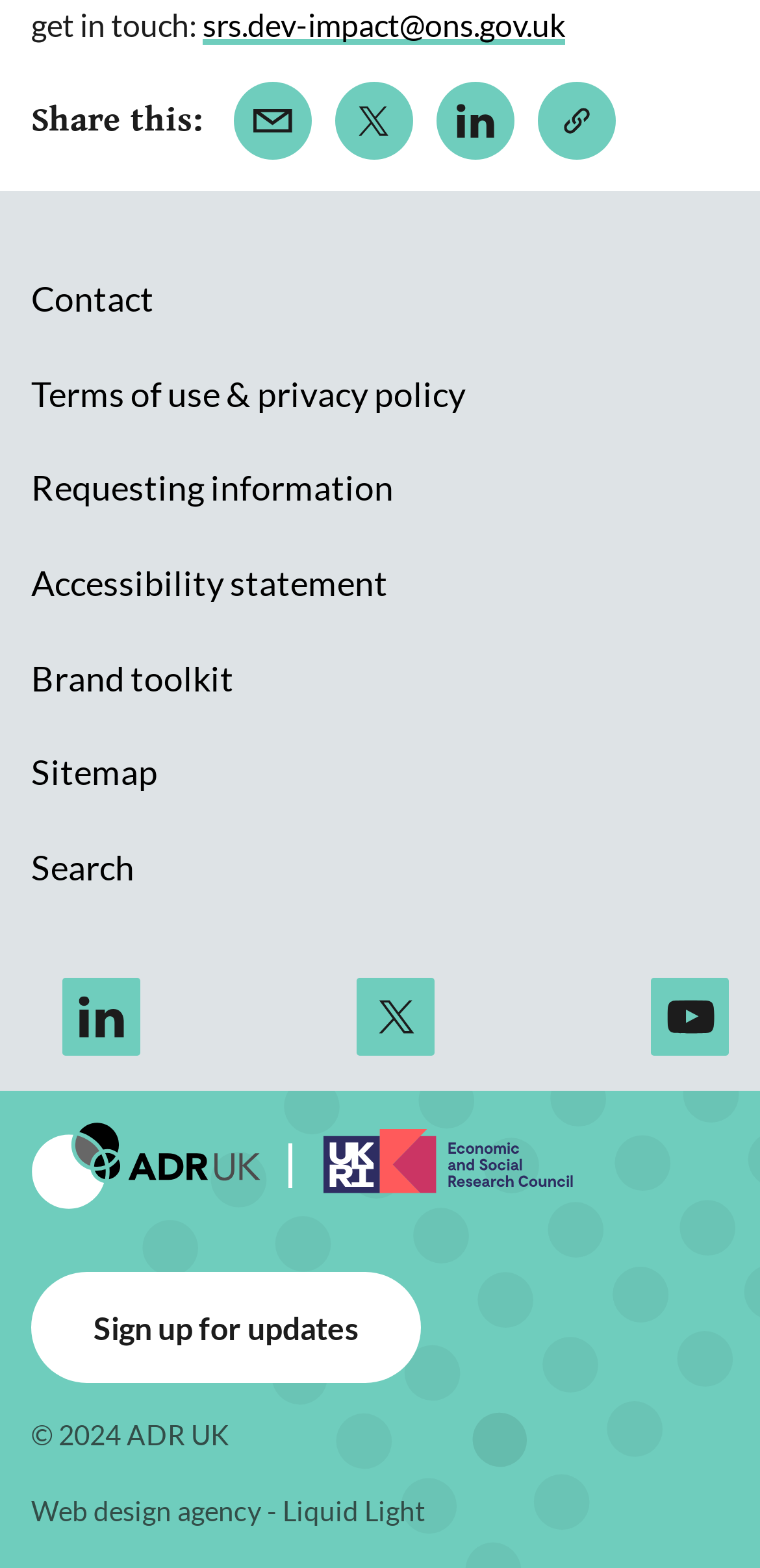What is the last link at the bottom of the page? Based on the screenshot, please respond with a single word or phrase.

Web design agency